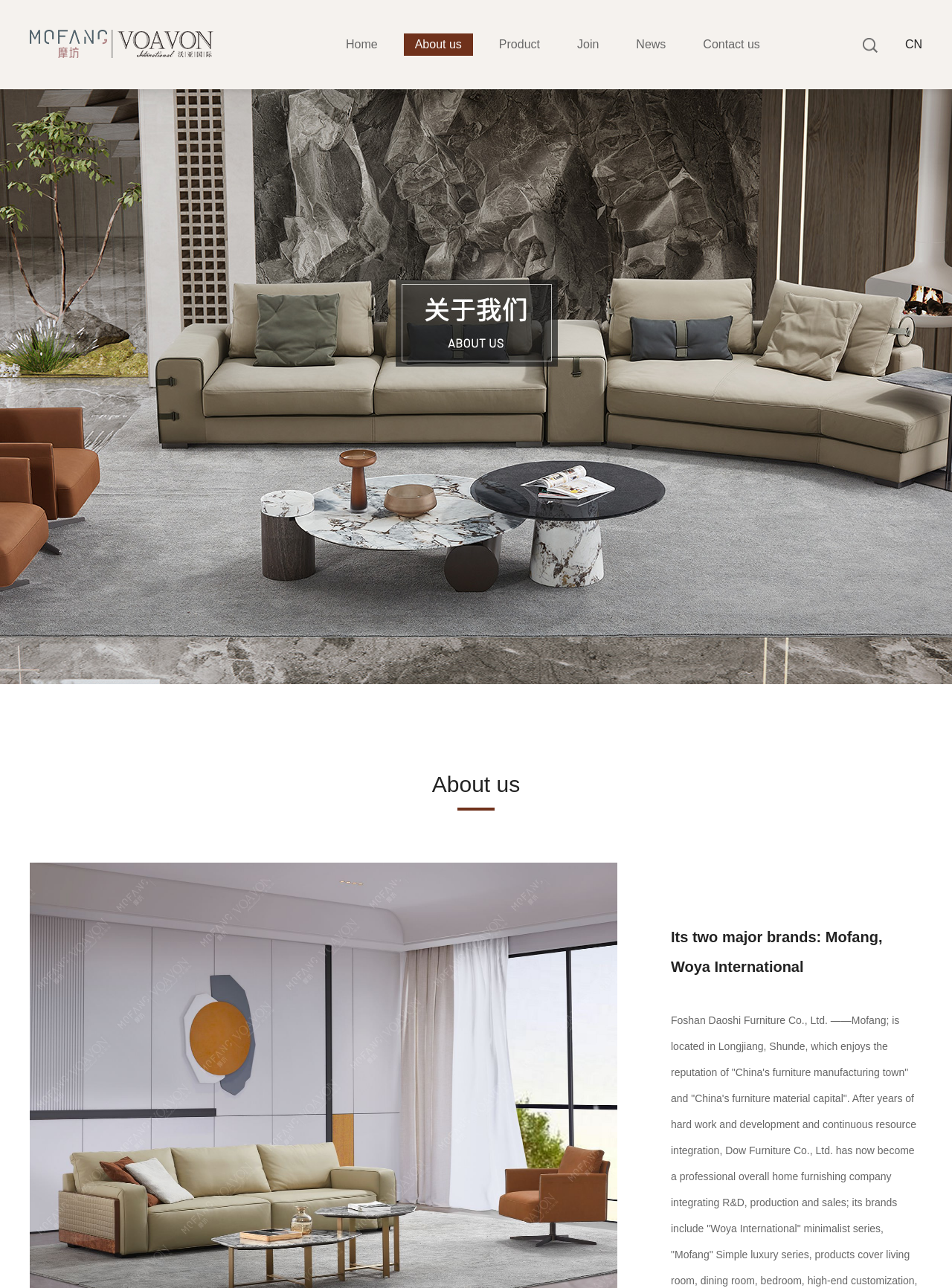Provide the bounding box coordinates for the specified HTML element described in this description: "News". The coordinates should be four float numbers ranging from 0 to 1, in the format [left, top, right, bottom].

[0.657, 0.026, 0.711, 0.043]